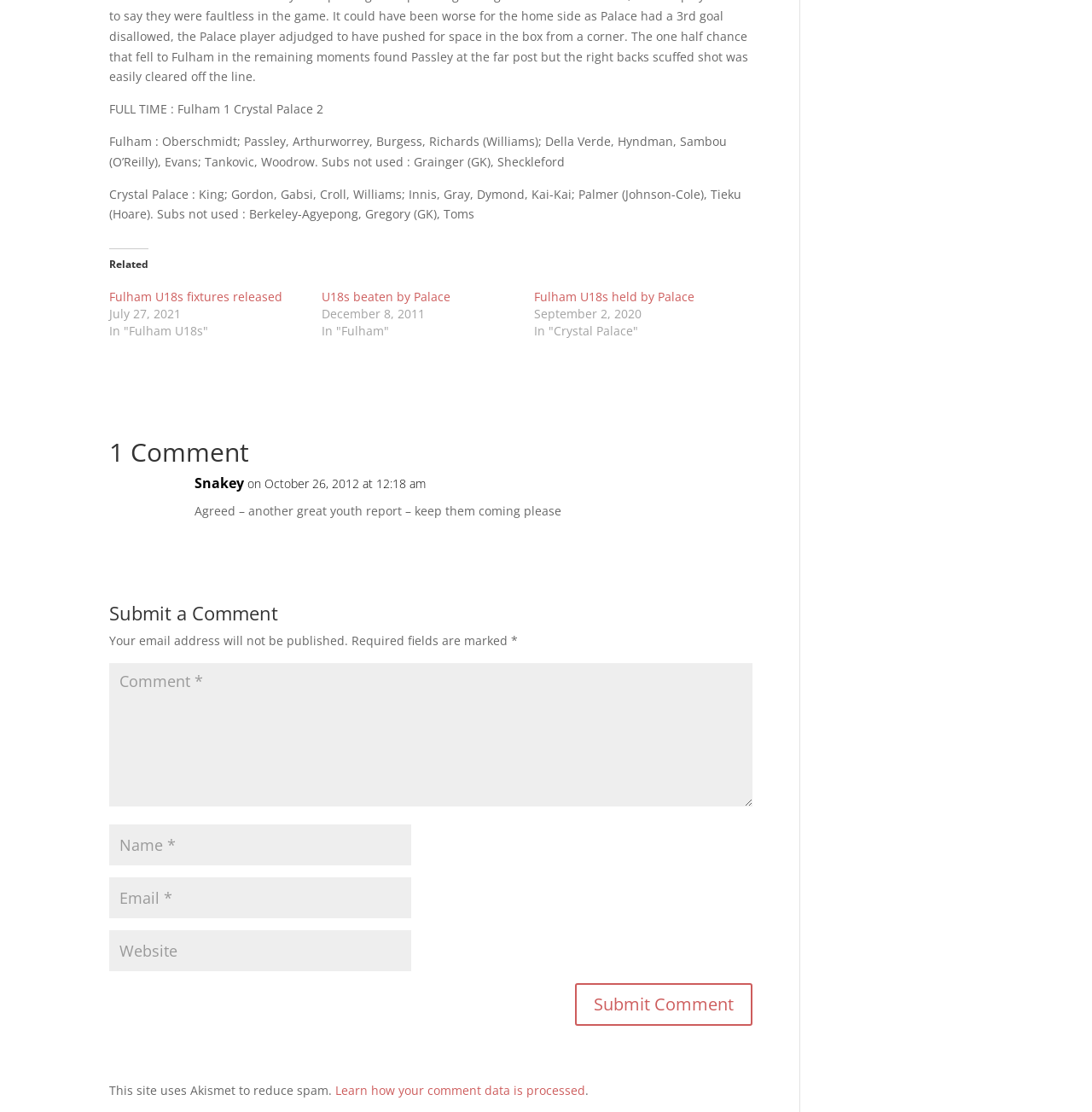Please locate the bounding box coordinates of the region I need to click to follow this instruction: "Learn how your comment data is processed".

[0.307, 0.973, 0.536, 0.988]